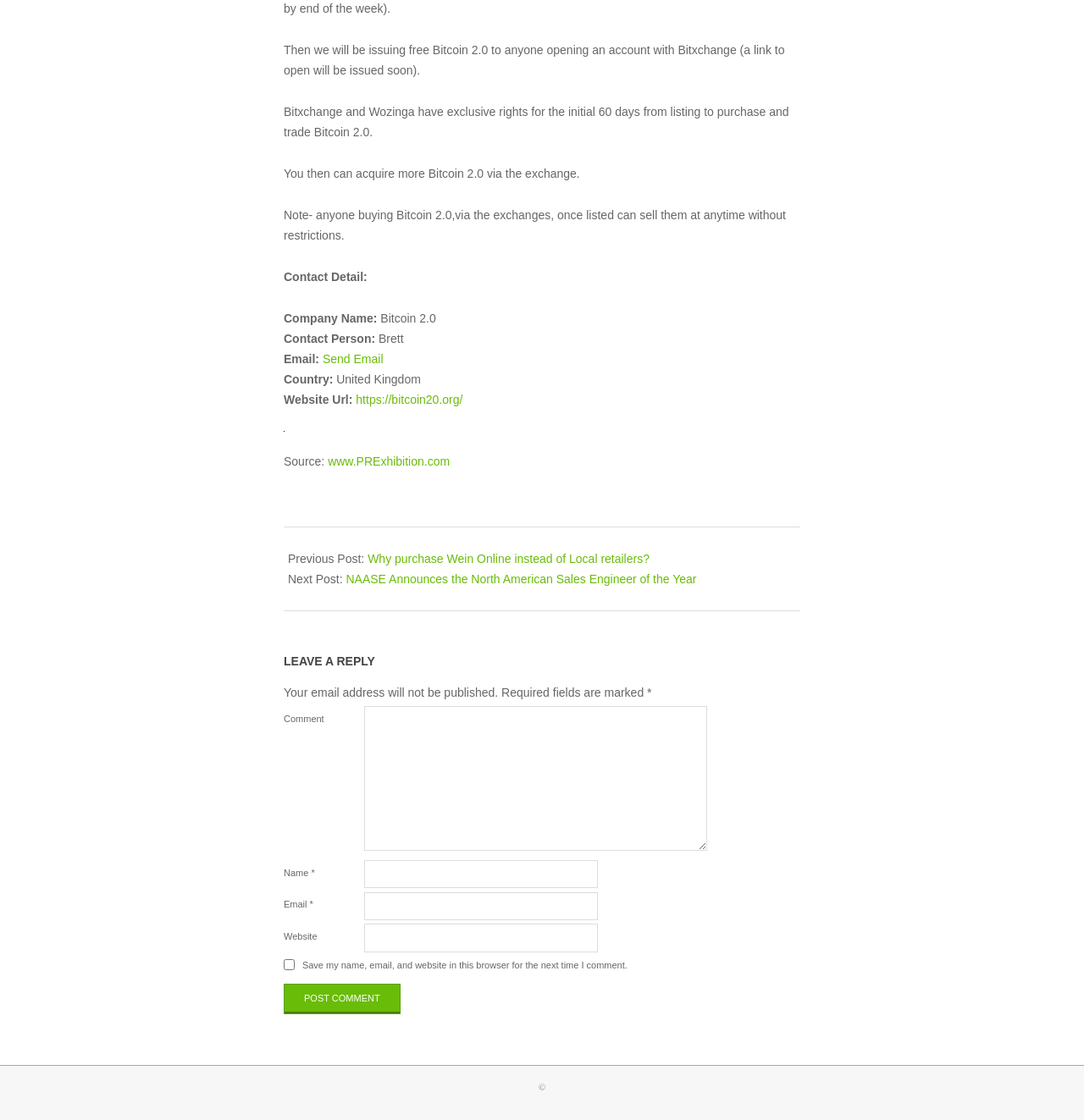Please find the bounding box coordinates of the element that must be clicked to perform the given instruction: "Contact us". The coordinates should be four float numbers from 0 to 1, i.e., [left, top, right, bottom].

None